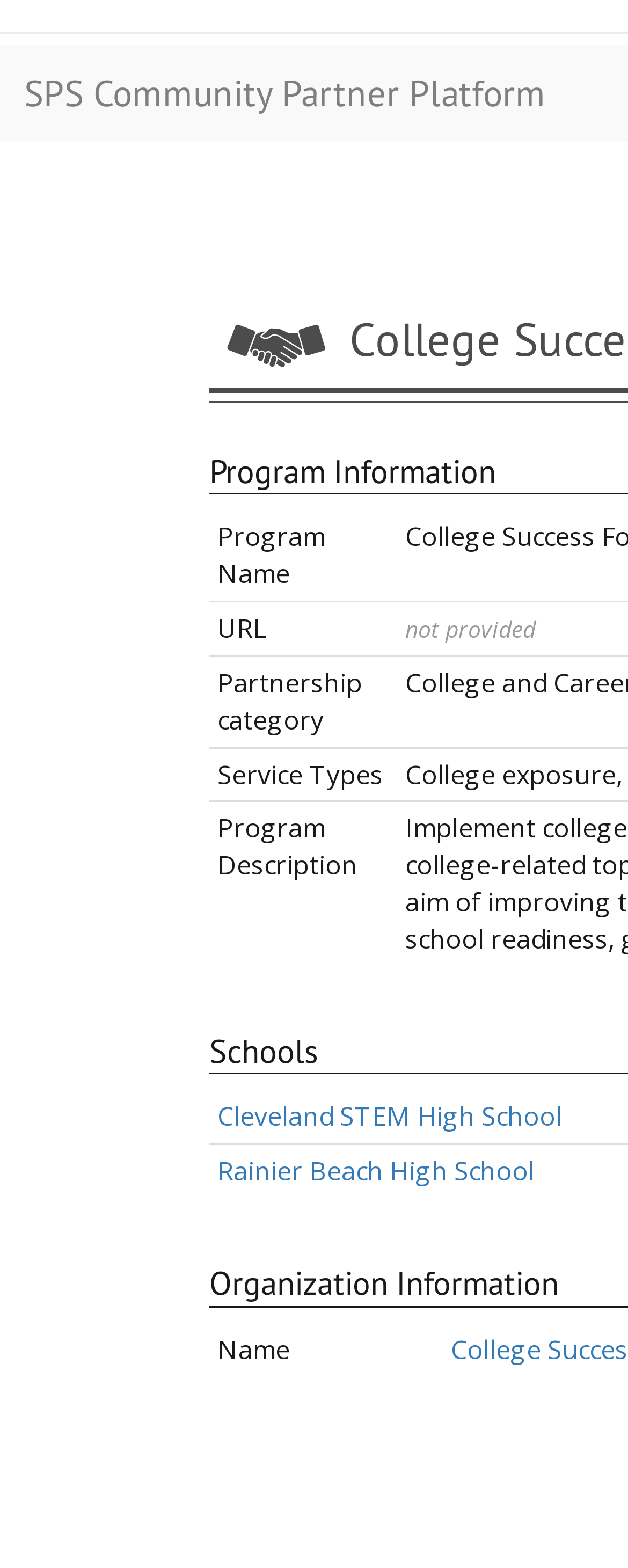How many service types are there?
Kindly offer a comprehensive and detailed response to the question.

I looked at the gridcell with the label 'Service Types' but it does not specify the number of service types, it only provides a label.